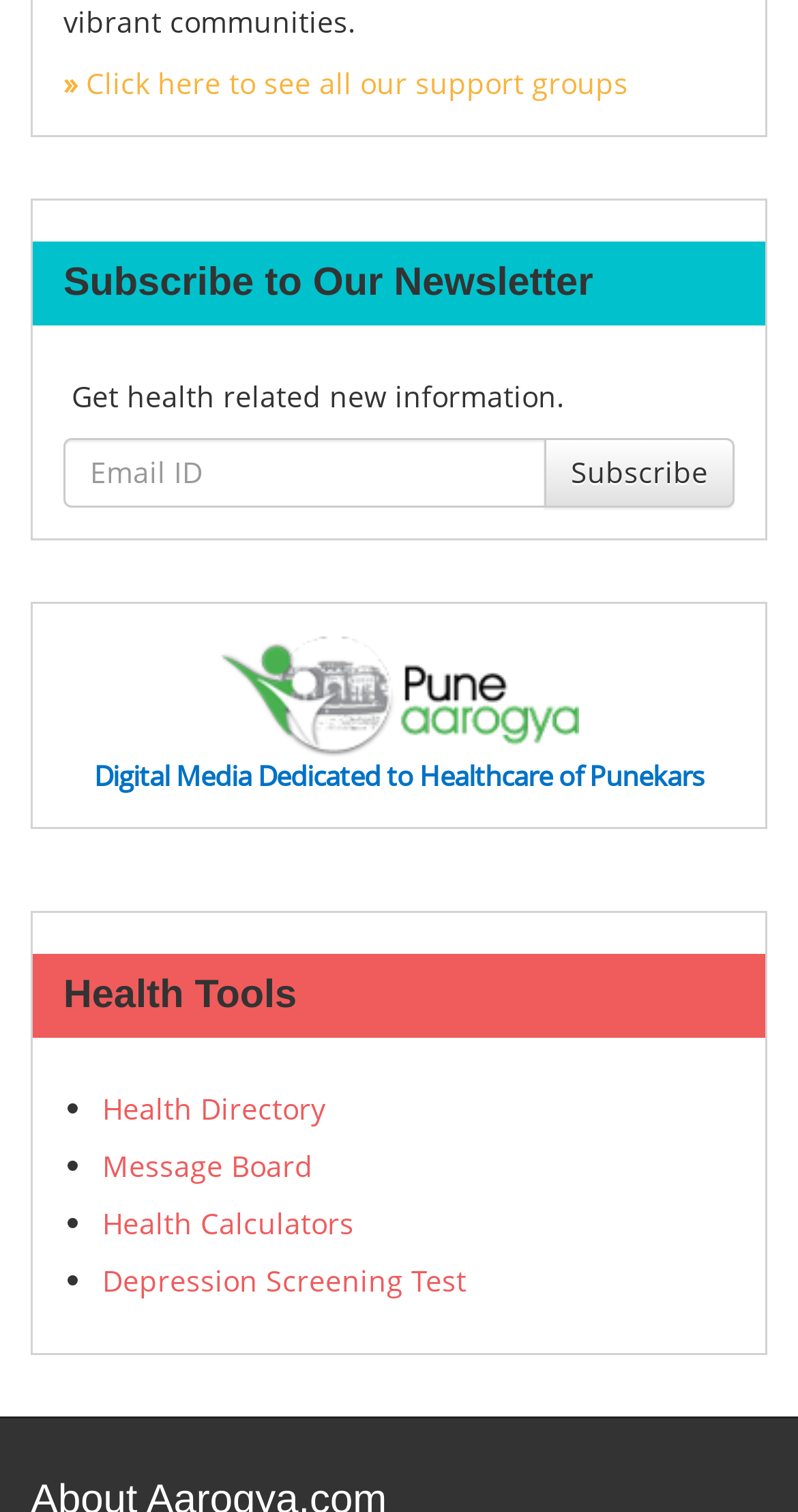Can you pinpoint the bounding box coordinates for the clickable element required for this instruction: "Click to see all support groups"? The coordinates should be four float numbers between 0 and 1, i.e., [left, top, right, bottom].

[0.079, 0.041, 0.787, 0.067]